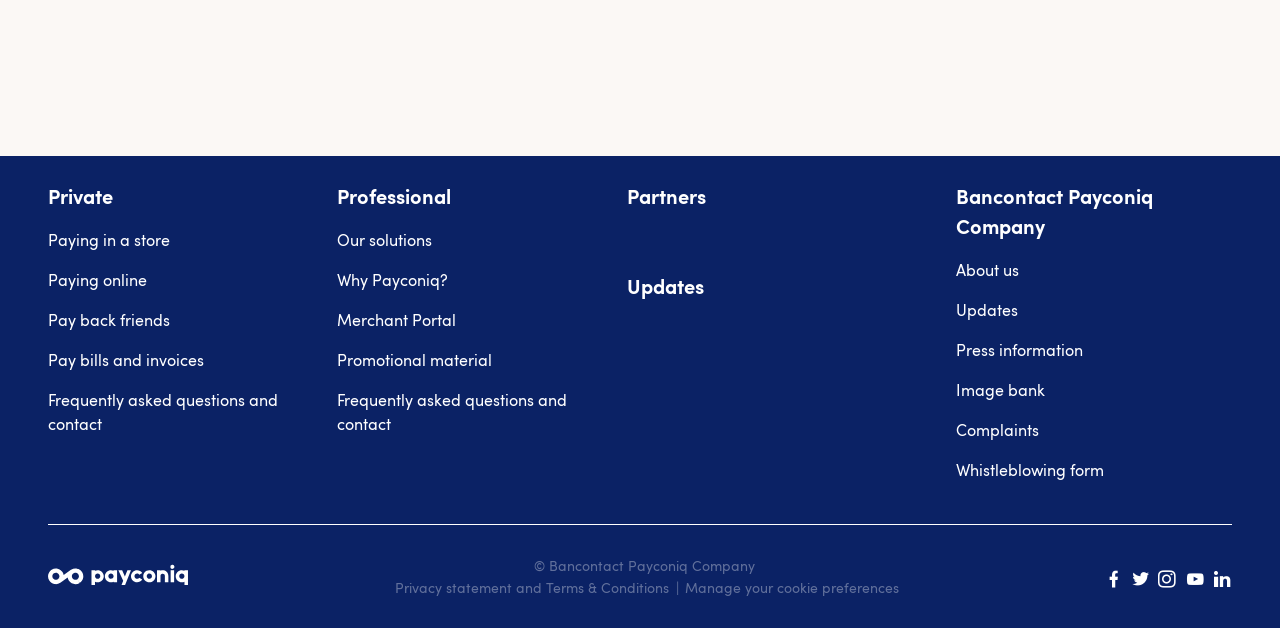Please identify the bounding box coordinates of the clickable region that I should interact with to perform the following instruction: "Read the article 'Wiltshire Police in ‘Special Measures’: A view from Columnist Paul Howlett, former senior member of the Wiltshire Police Force'". The coordinates should be expressed as four float numbers between 0 and 1, i.e., [left, top, right, bottom].

None